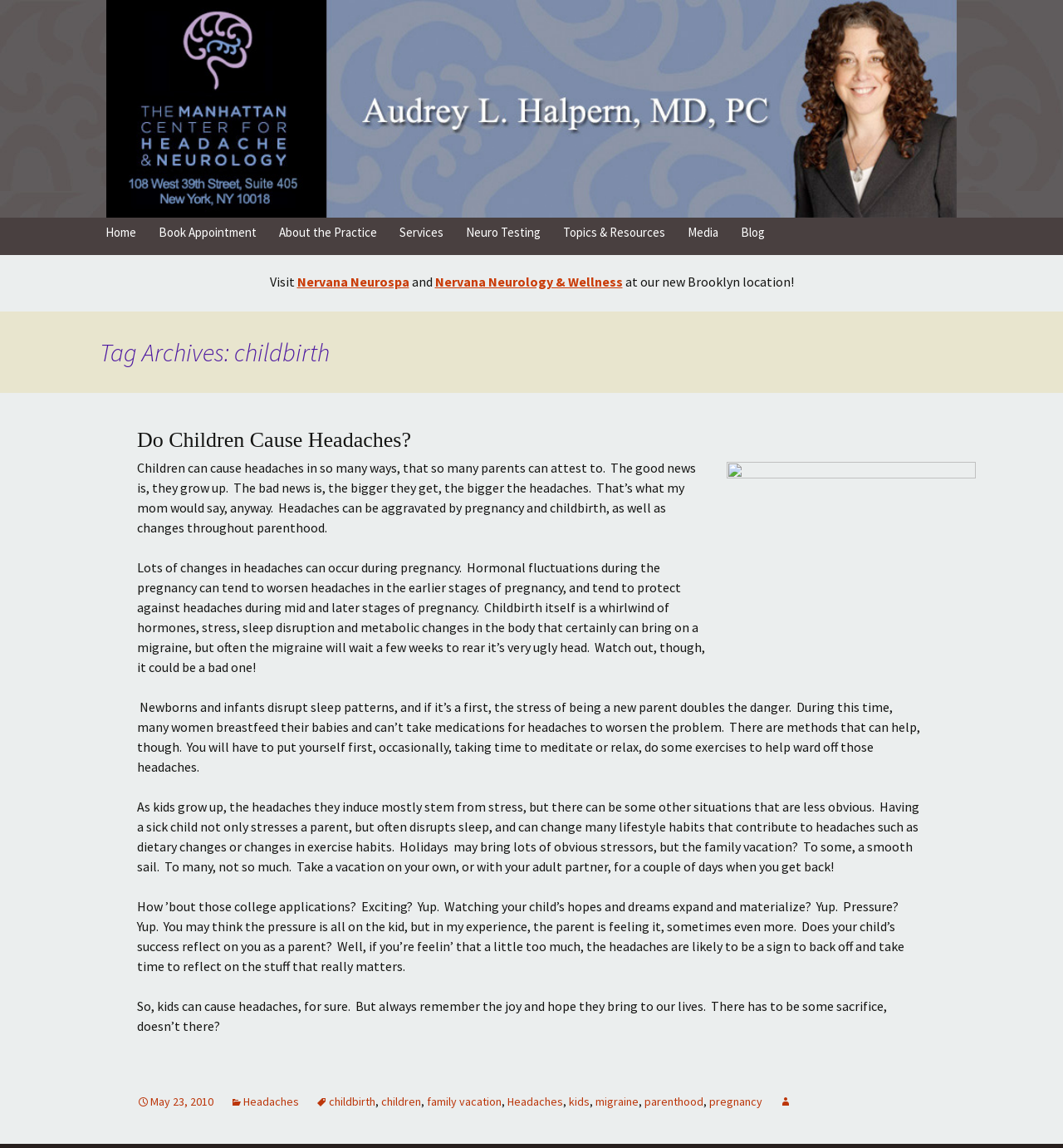Please predict the bounding box coordinates of the element's region where a click is necessary to complete the following instruction: "Check the post date 'May 23, 2010'". The coordinates should be represented by four float numbers between 0 and 1, i.e., [left, top, right, bottom].

[0.129, 0.953, 0.201, 0.966]